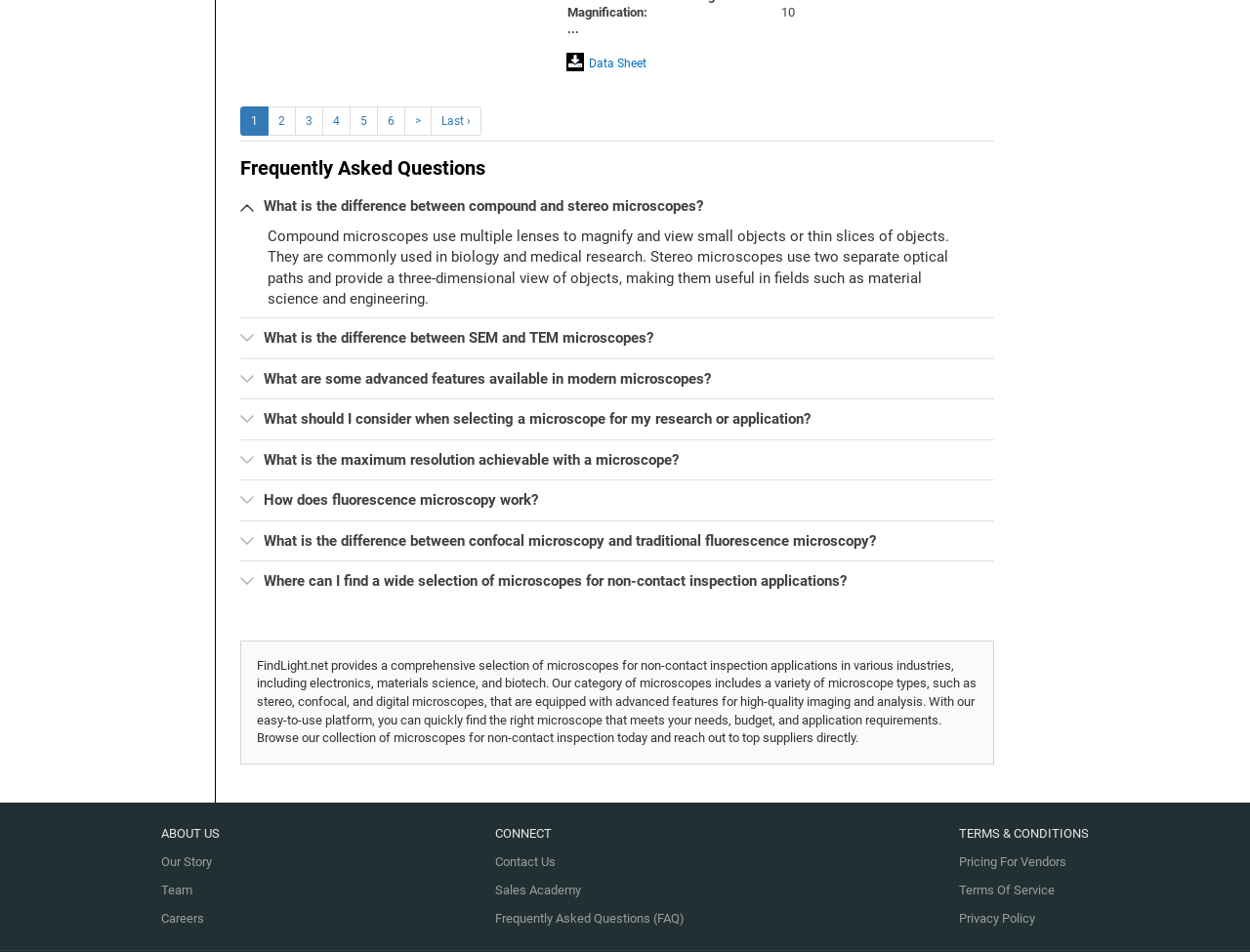Please provide the bounding box coordinates for the element that needs to be clicked to perform the instruction: "Sign up for an account". The coordinates must consist of four float numbers between 0 and 1, formatted as [left, top, right, bottom].

None